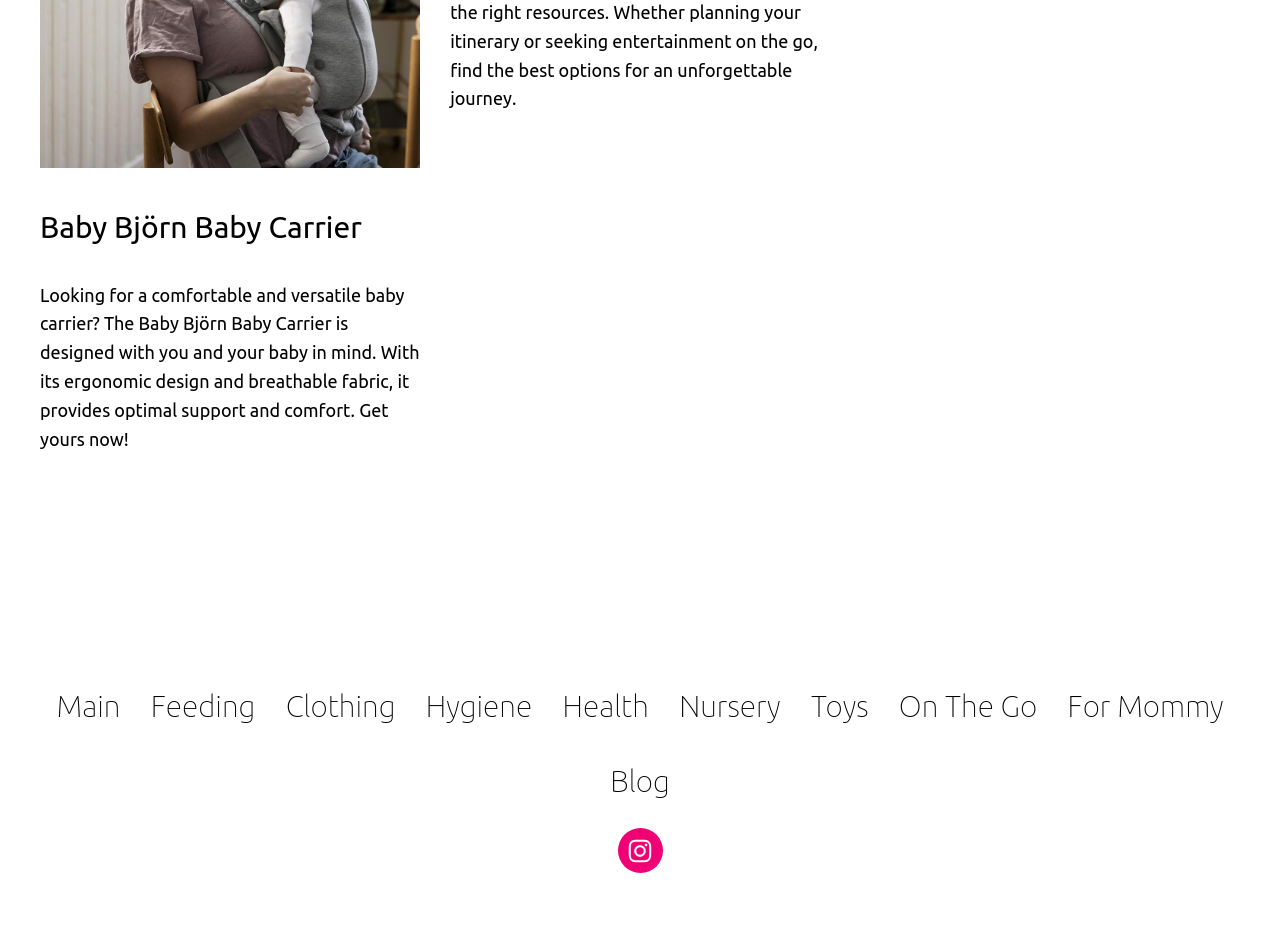Identify the bounding box for the UI element described as: "For Mommy". Ensure the coordinates are four float numbers between 0 and 1, formatted as [left, top, right, bottom].

[0.834, 0.736, 0.956, 0.784]